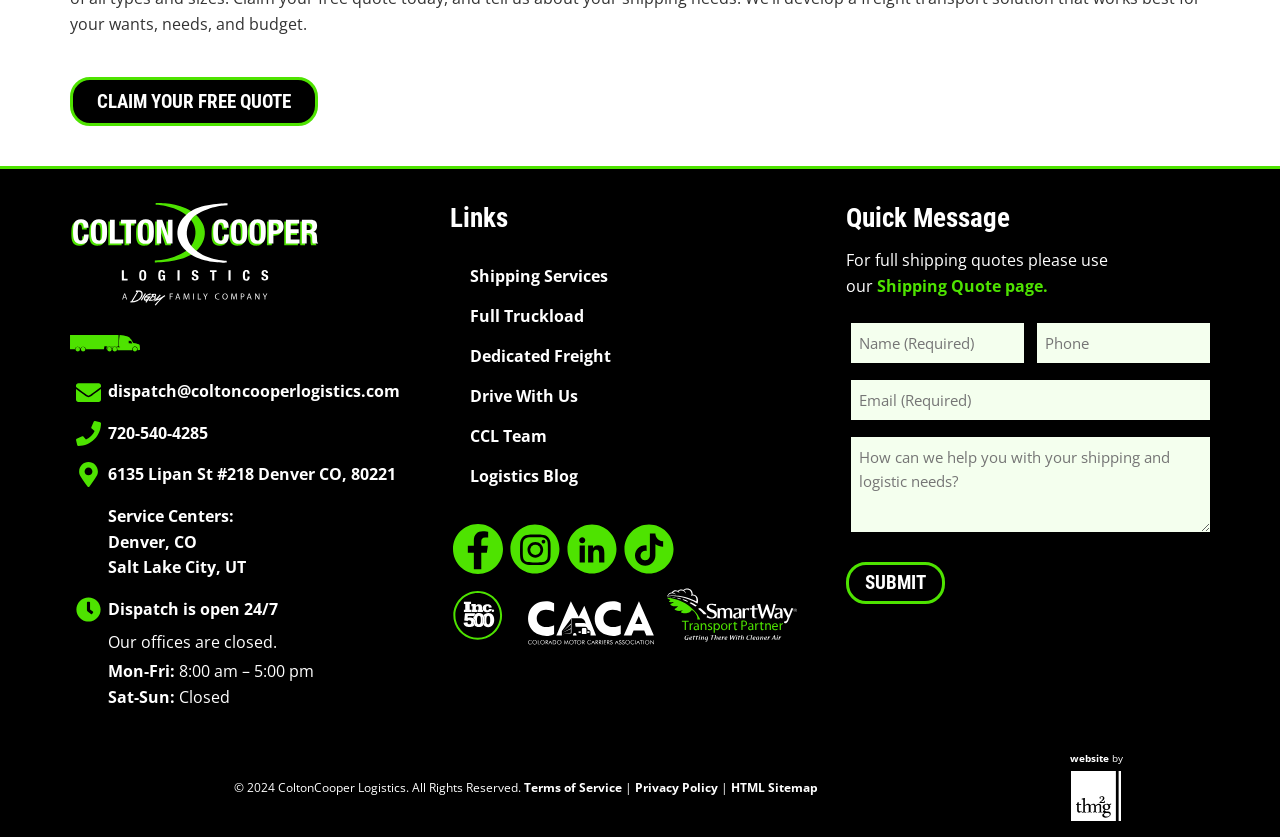What are the office hours?
Based on the image, give a one-word or short phrase answer.

Mon-Fri: 8:00 am – 5:00 pm